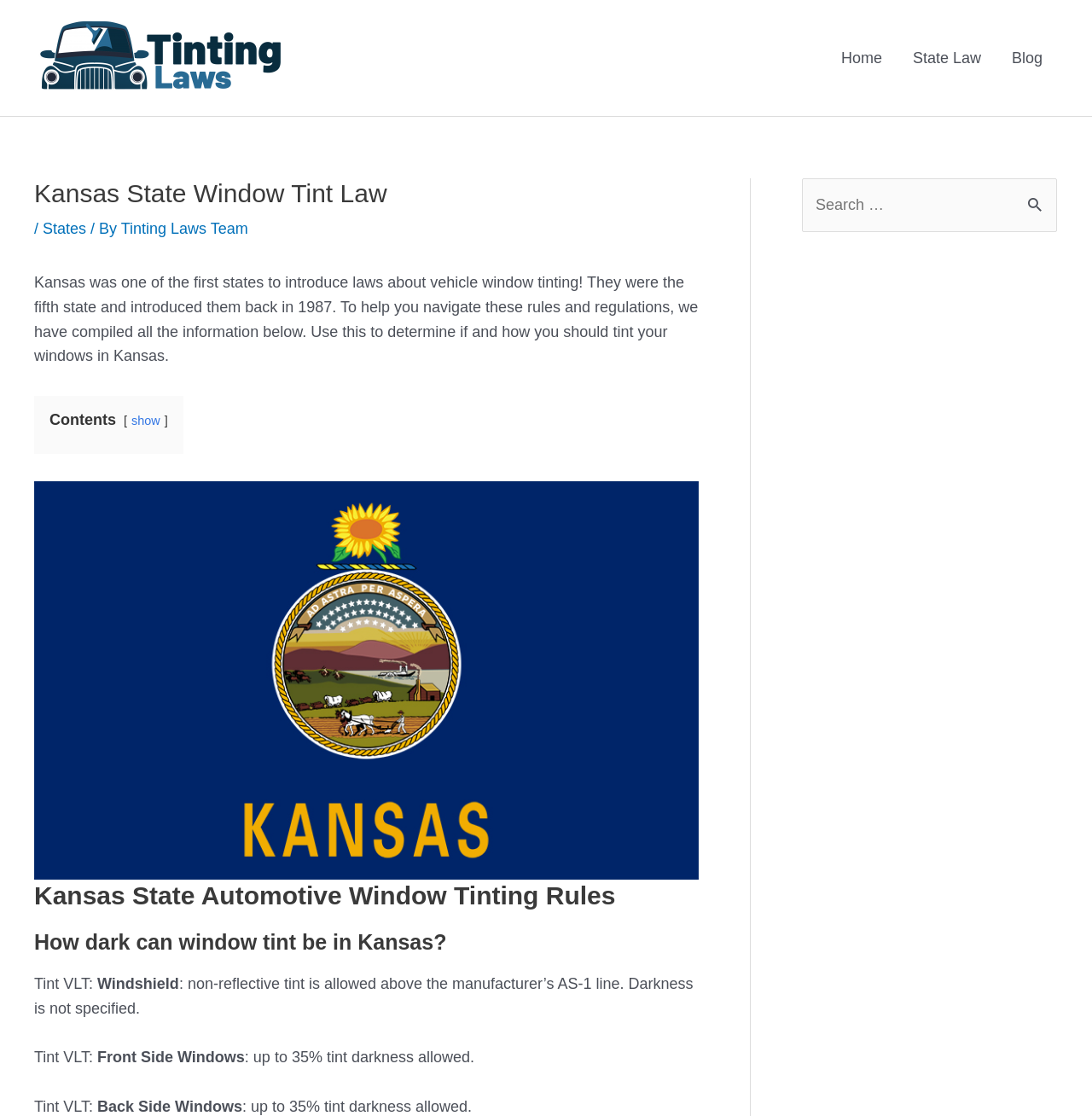Find and specify the bounding box coordinates that correspond to the clickable region for the instruction: "Search for something".

[0.734, 0.16, 0.968, 0.208]